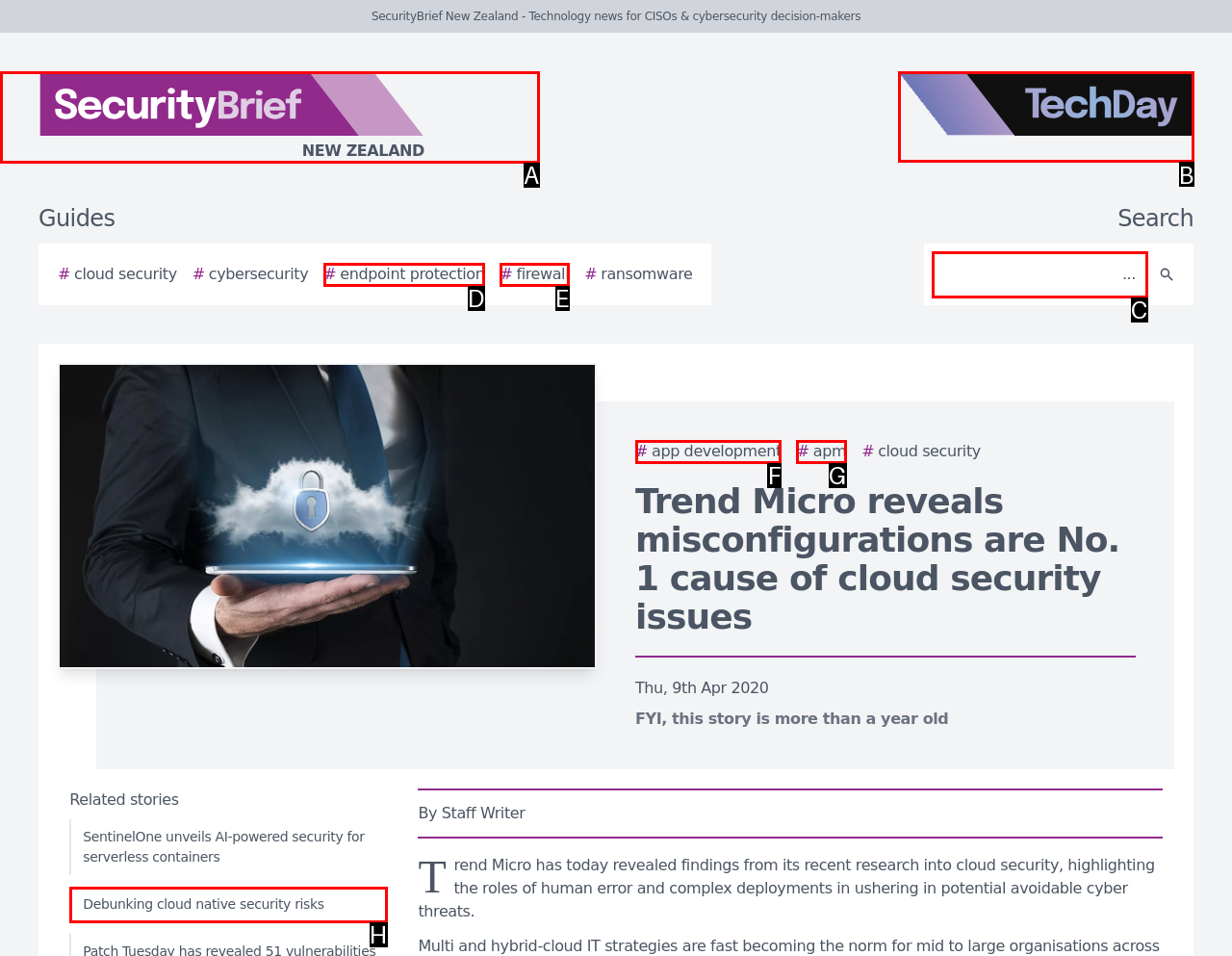Select the option I need to click to accomplish this task: Go to TechDay logo
Provide the letter of the selected choice from the given options.

B